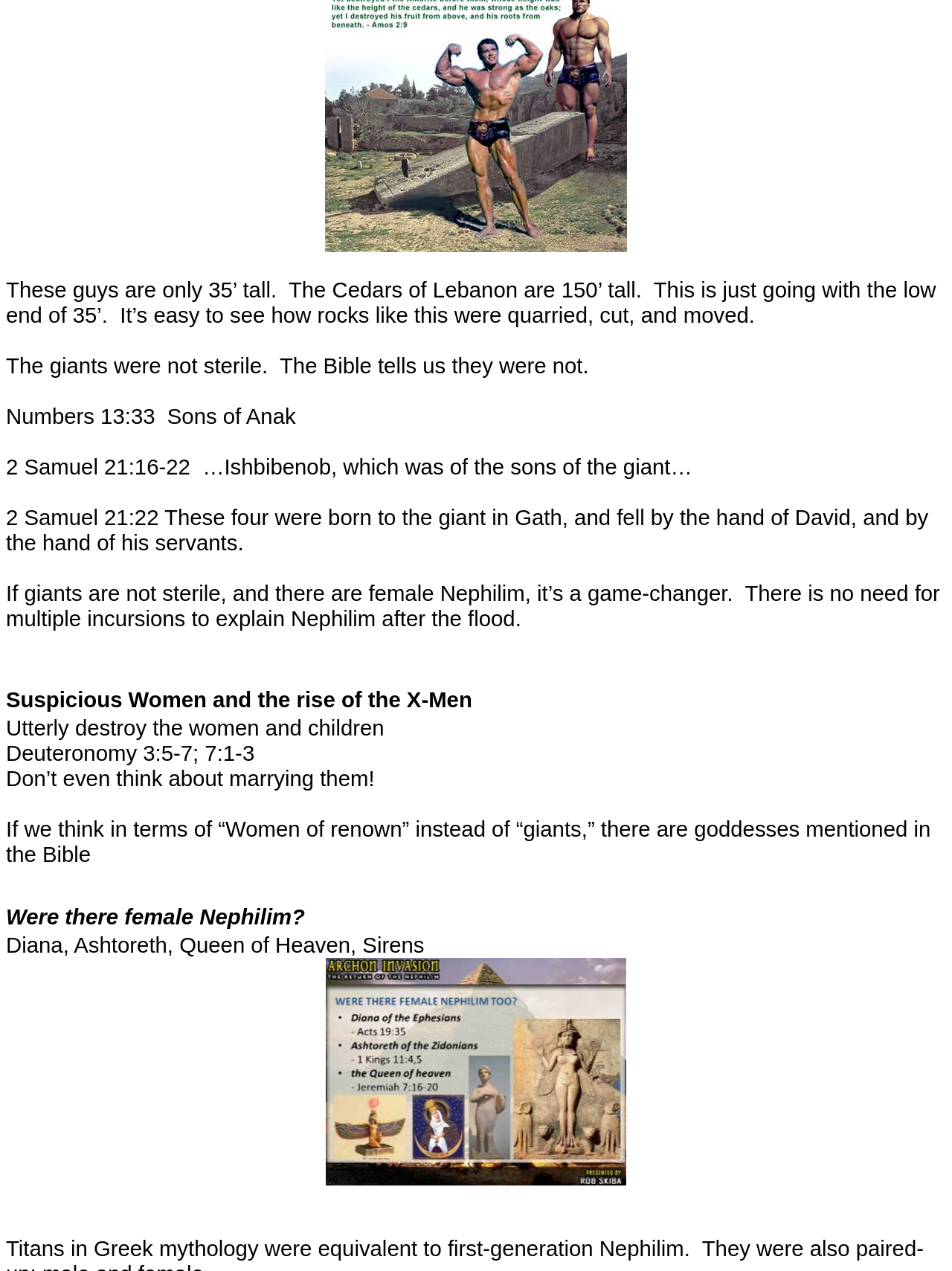Using details from the image, please answer the following question comprehensively:
What is the name of the goddess mentioned in the Bible?

The text mentions 'If we think in terms of “Women of renown” instead of “giants,” there are goddesses mentioned in the Bible' and then provides examples of these goddesses, including Ashtoreth.